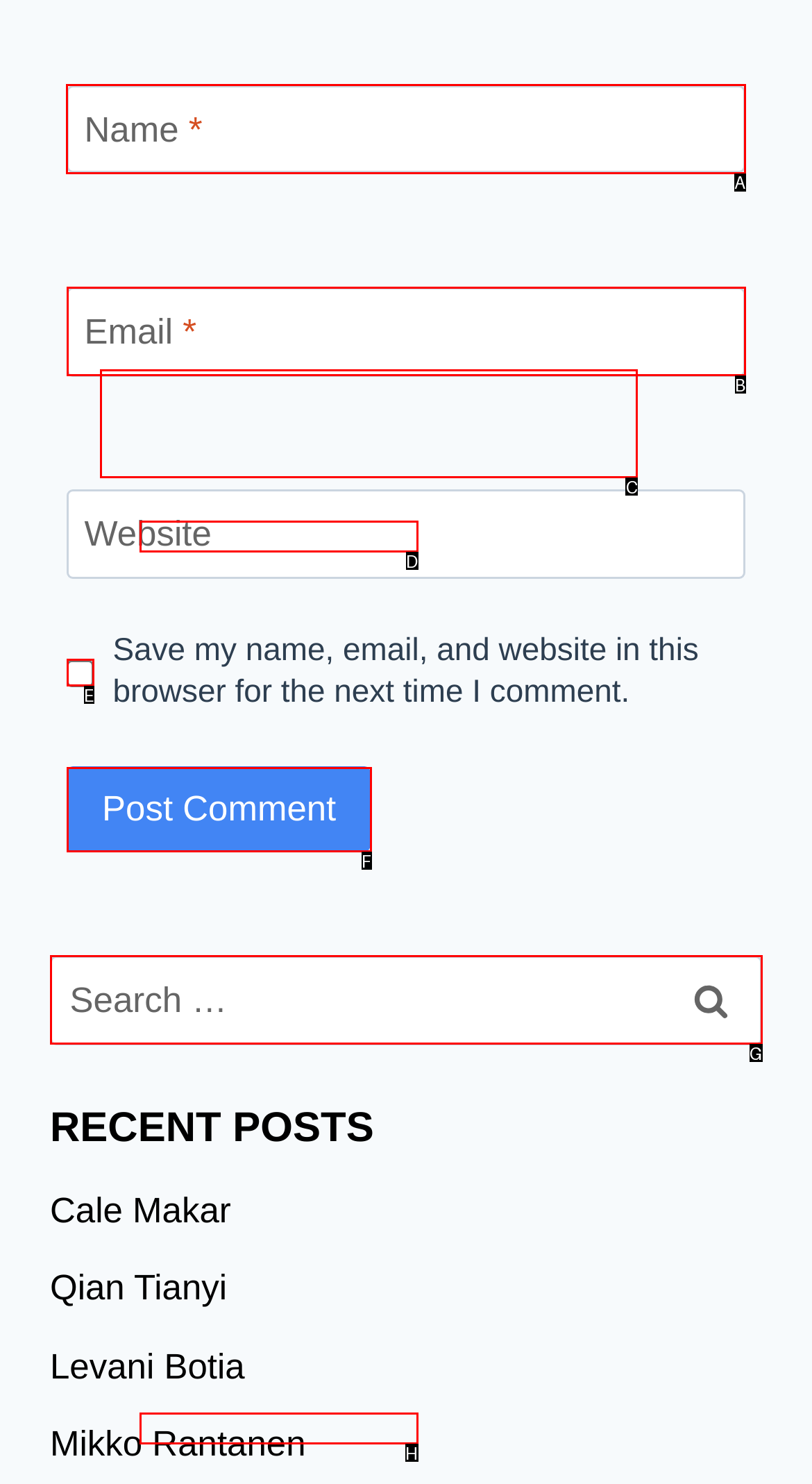To achieve the task: Enter your name, which HTML element do you need to click?
Respond with the letter of the correct option from the given choices.

A